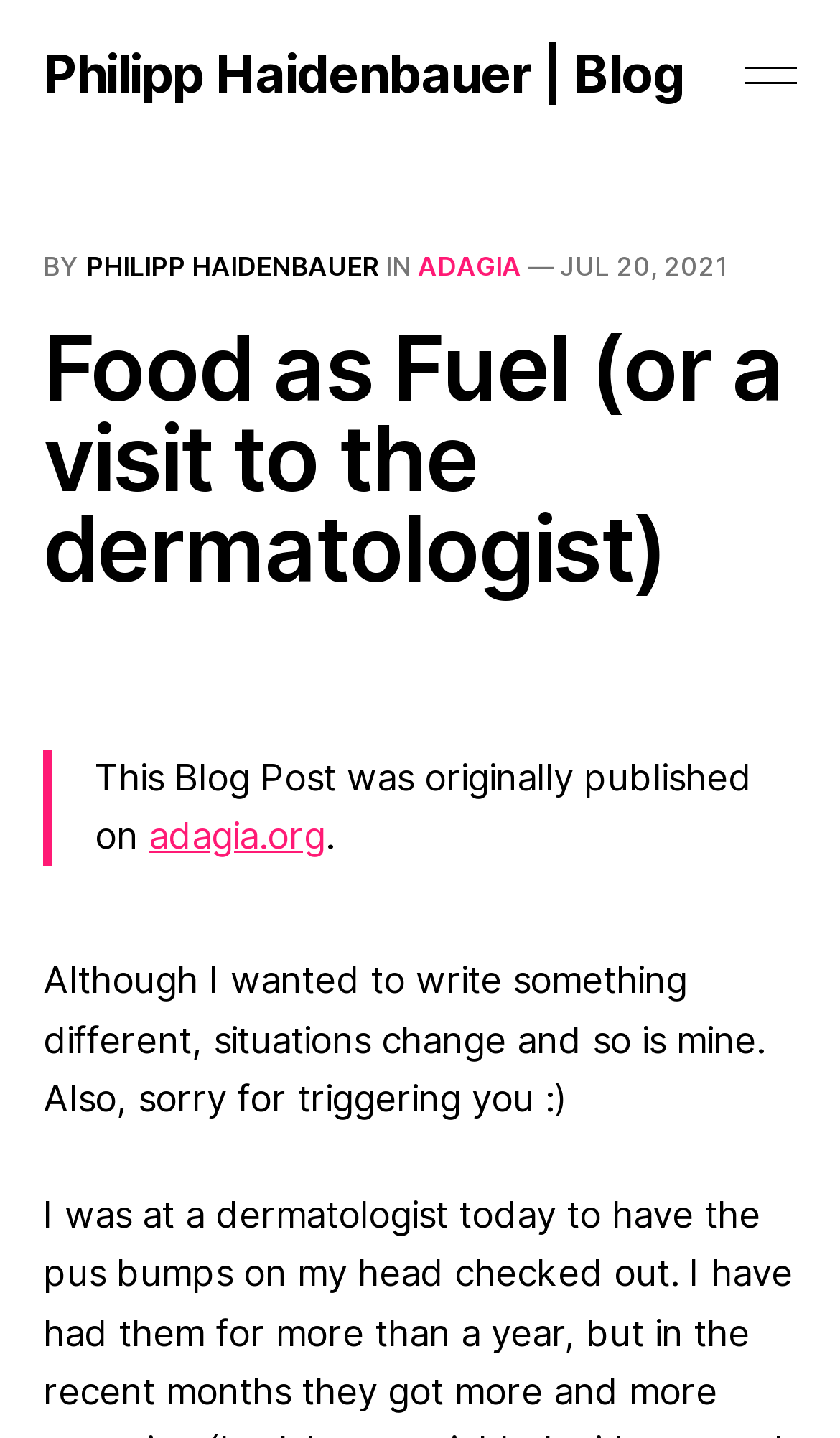Identify and provide the title of the webpage.

Food as Fuel (or a visit to the dermatologist)